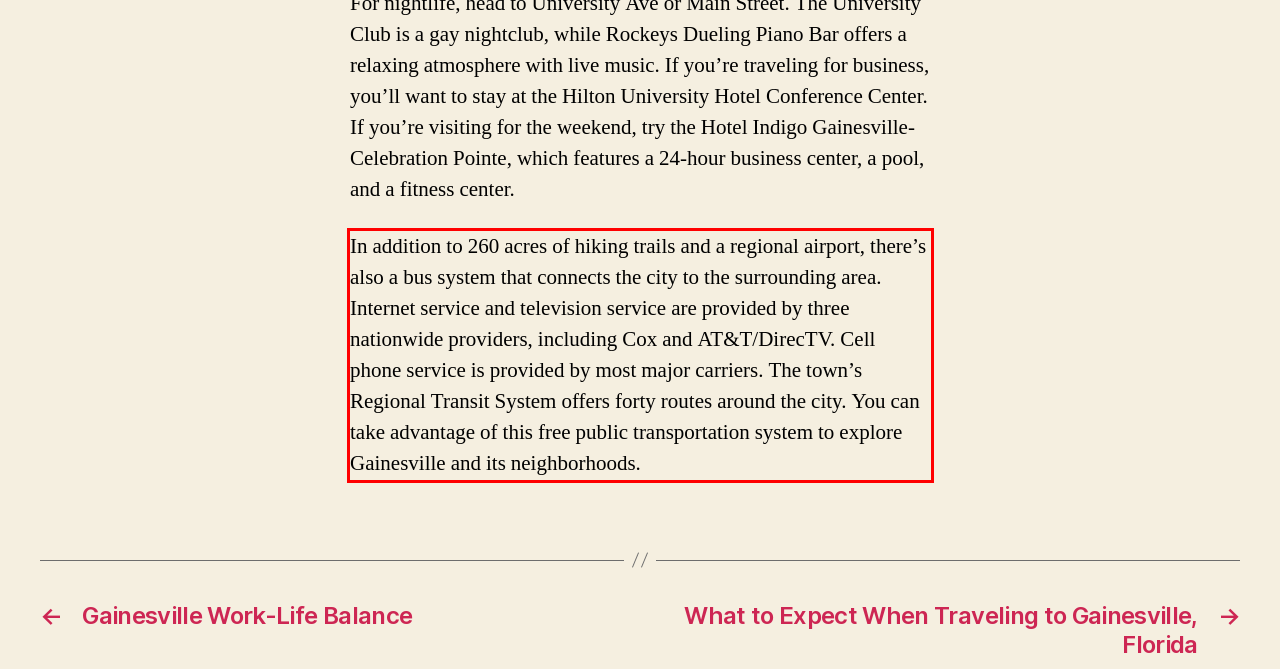Given a screenshot of a webpage containing a red bounding box, perform OCR on the text within this red bounding box and provide the text content.

In addition to 260 acres of hiking trails and a regional airport, there’s also a bus system that connects the city to the surrounding area. Internet service and television service are provided by three nationwide providers, including Cox and AT&T/DirecTV. Cell phone service is provided by most major carriers. The town’s Regional Transit System offers forty routes around the city. You can take advantage of this free public transportation system to explore Gainesville and its neighborhoods.